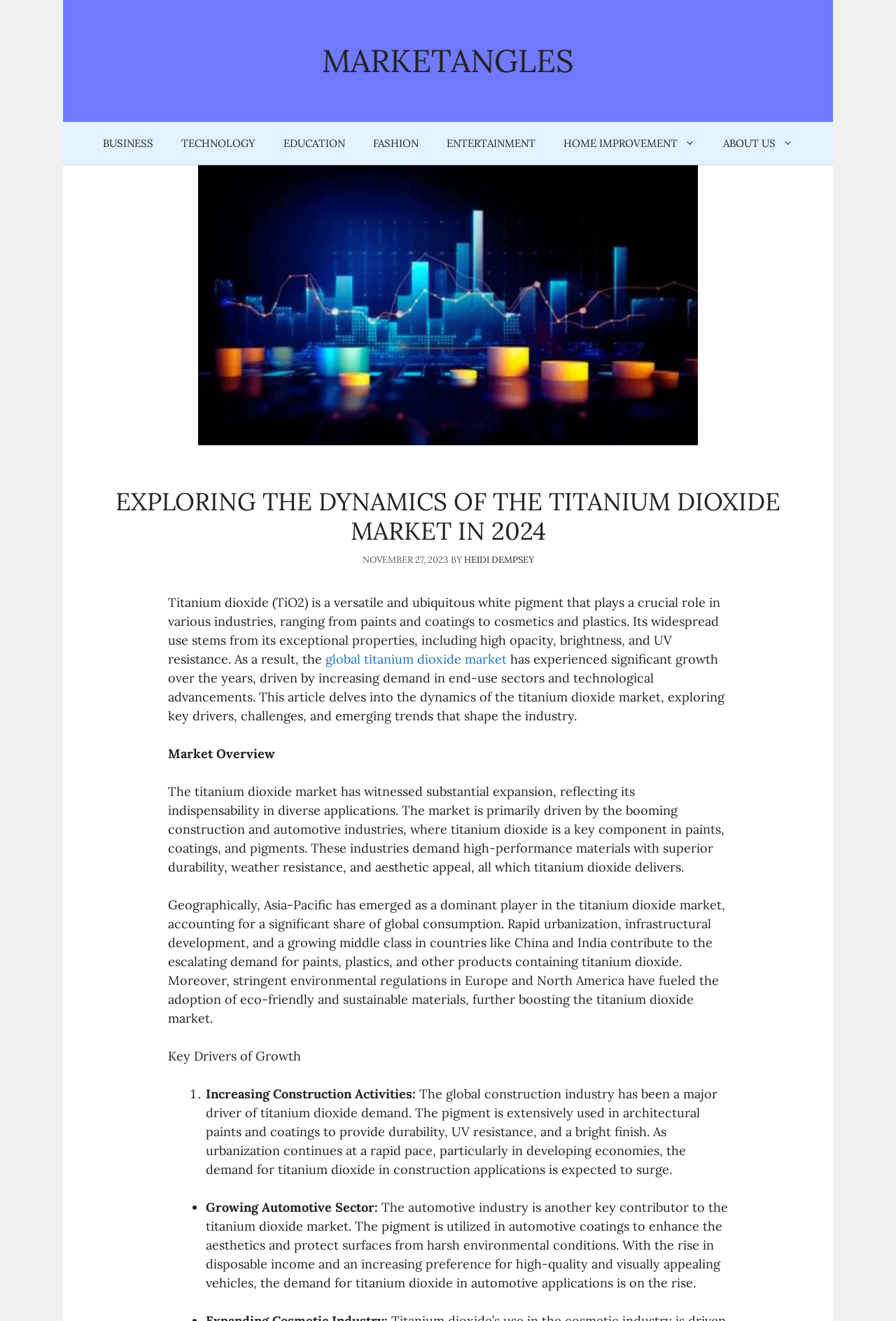Indicate the bounding box coordinates of the element that needs to be clicked to satisfy the following instruction: "Go to the BUSINESS page". The coordinates should be four float numbers between 0 and 1, i.e., [left, top, right, bottom].

[0.099, 0.093, 0.187, 0.125]